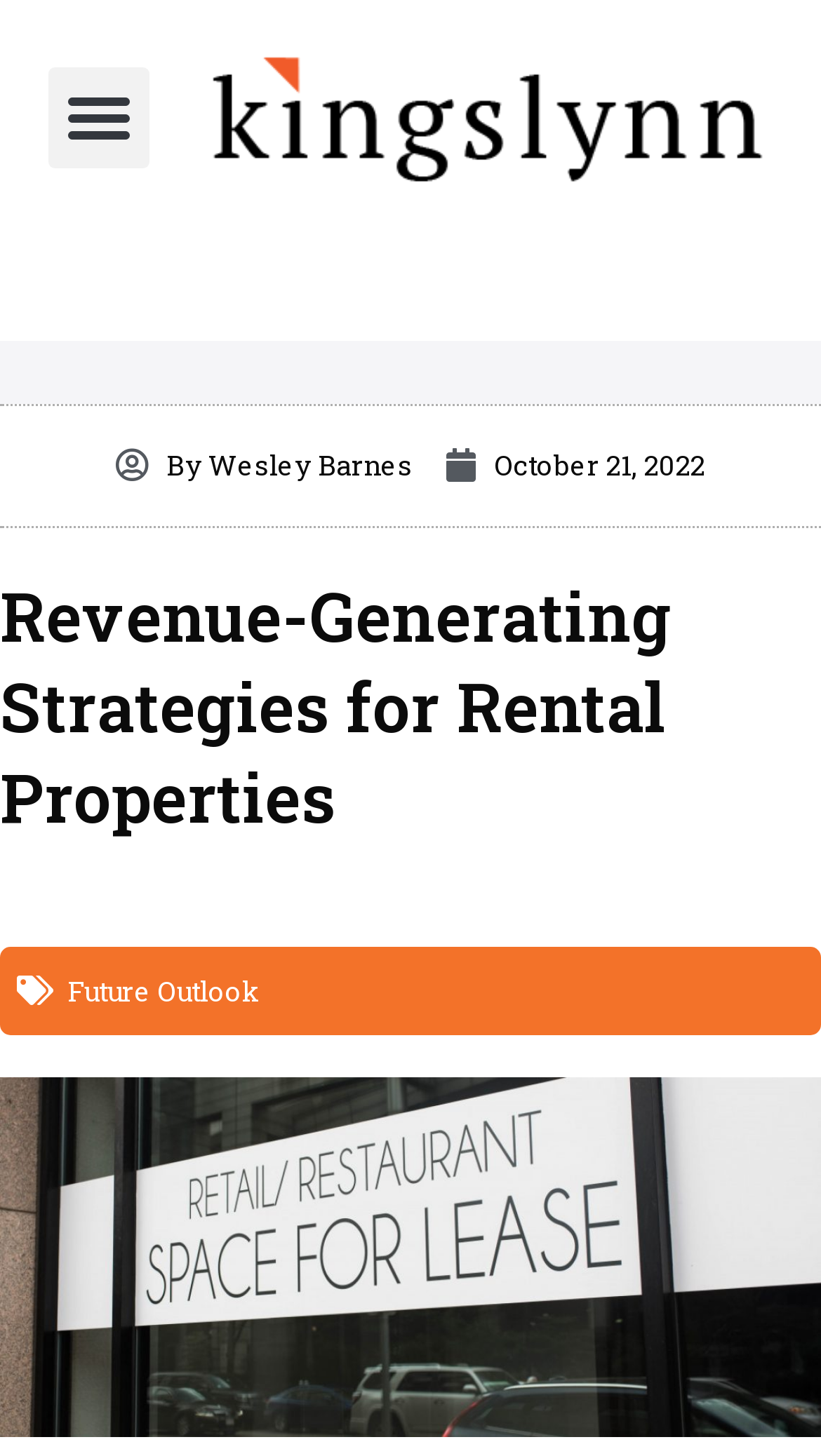Extract the bounding box of the UI element described as: "By Wesley Barnes".

[0.141, 0.3, 0.503, 0.339]